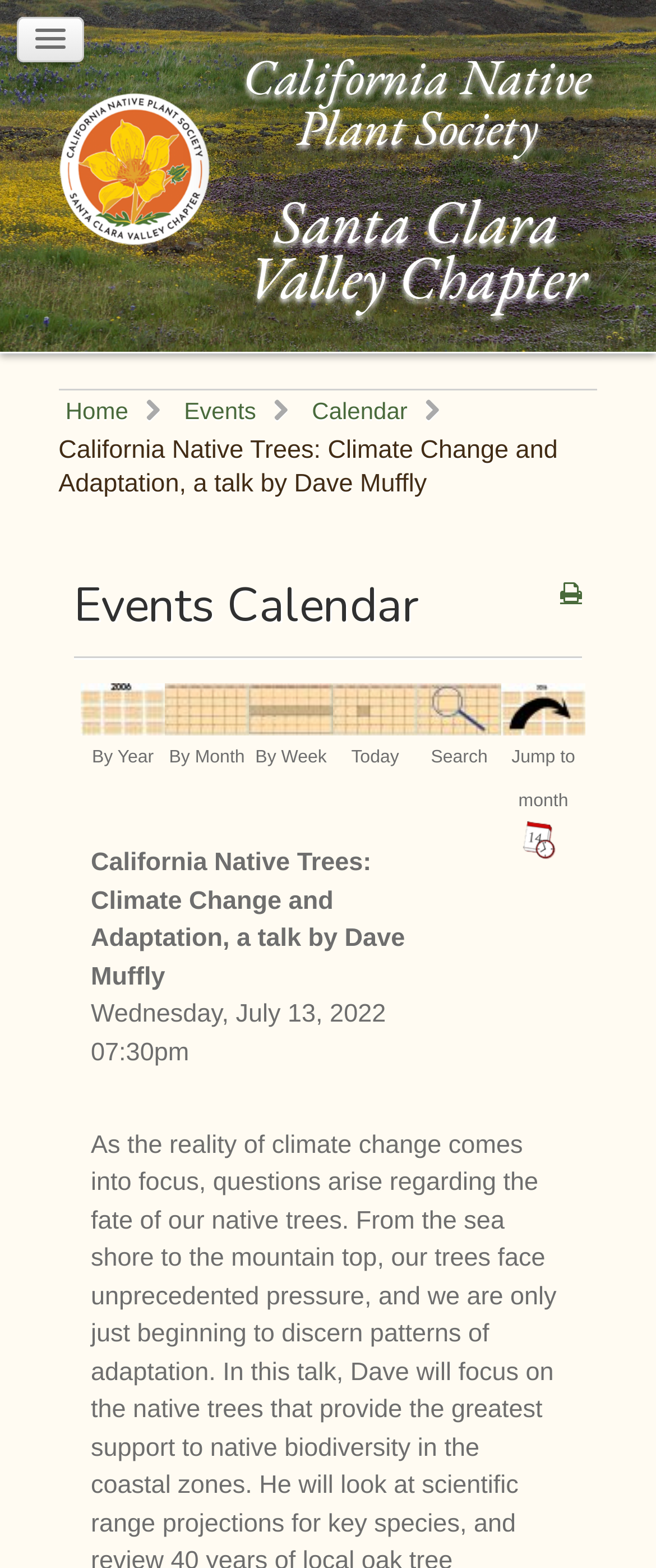Detail the various sections and features present on the webpage.

The webpage is about the California Native Plant Society, specifically the Santa Clara Valley Chapter. At the top left, there is a logo of the CNPS SCV Blazing Star, which is an image with a link. Next to the logo, there is a heading that reads "California Native Plant Society" followed by "Santa Clara Valley Chapter" on the next line.

Below the heading, there is a navigation section with breadcrumbs, which includes links to "Home", "Events", and "Calendar". The title of the page, "California Native Trees: Climate Change and Adaptation, a talk by Dave Muffly", is displayed prominently below the navigation section.

On the left side of the page, there is a calendar section with a heading "Events Calendar". The calendar is presented in a table format with multiple rows and columns. Each cell in the table contains a link or an image, allowing users to navigate to different dates or views. The table has columns for previous month, previous day, by year, by month, by week, by day, search, and jump to month.

Below the calendar section, there is a link to download the event as an iCal file, accompanied by a small image. Further down, there is a description of the event, "California Native Trees: Climate Change and Adaptation, a talk by Dave Muffly", along with the date and time of the event, "Wednesday, July 13, 2022 07:30pm".